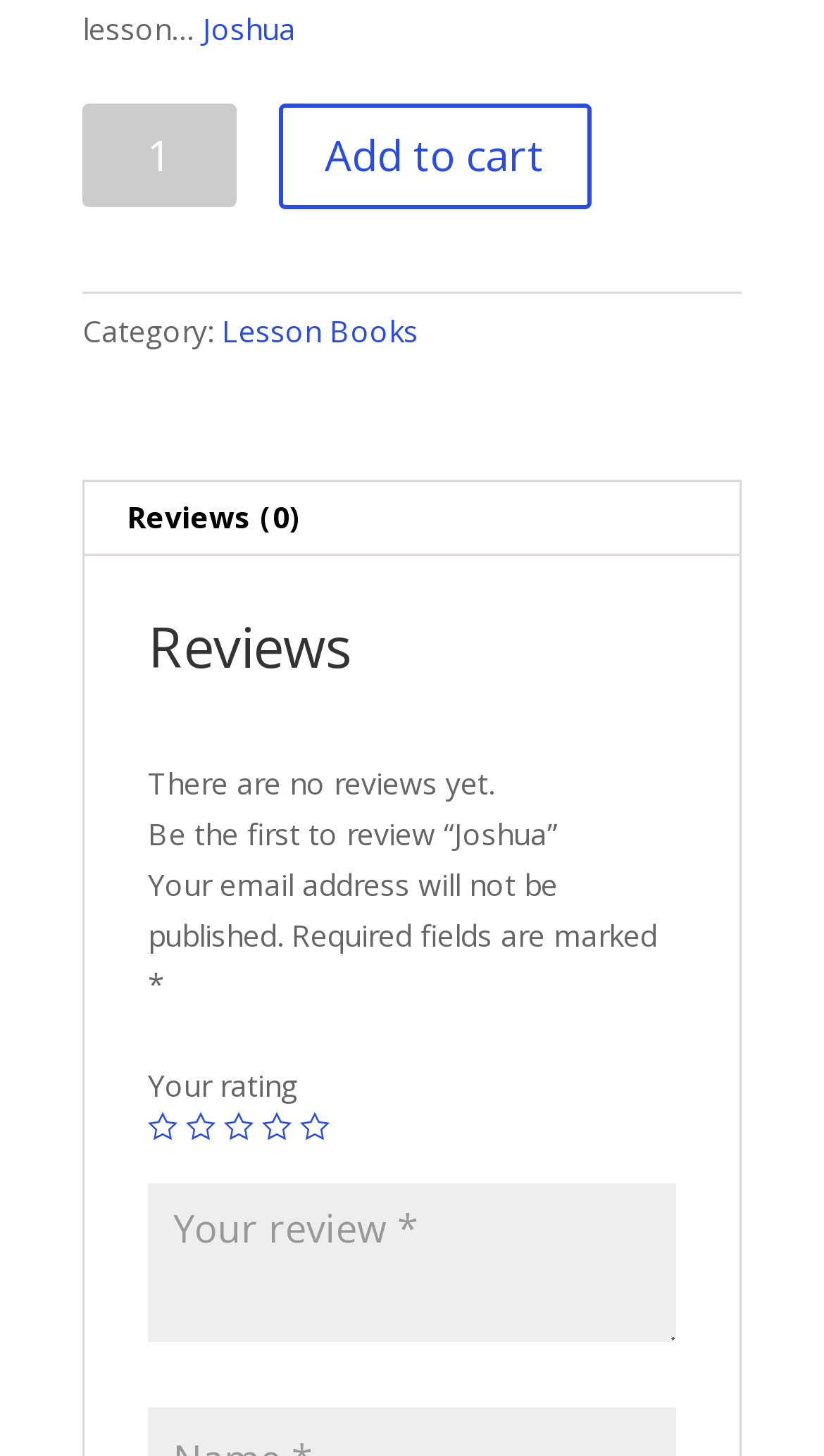What is the category of the product?
Examine the image and provide an in-depth answer to the question.

The category of the product can be found in the link element with the text 'Lesson Books'.